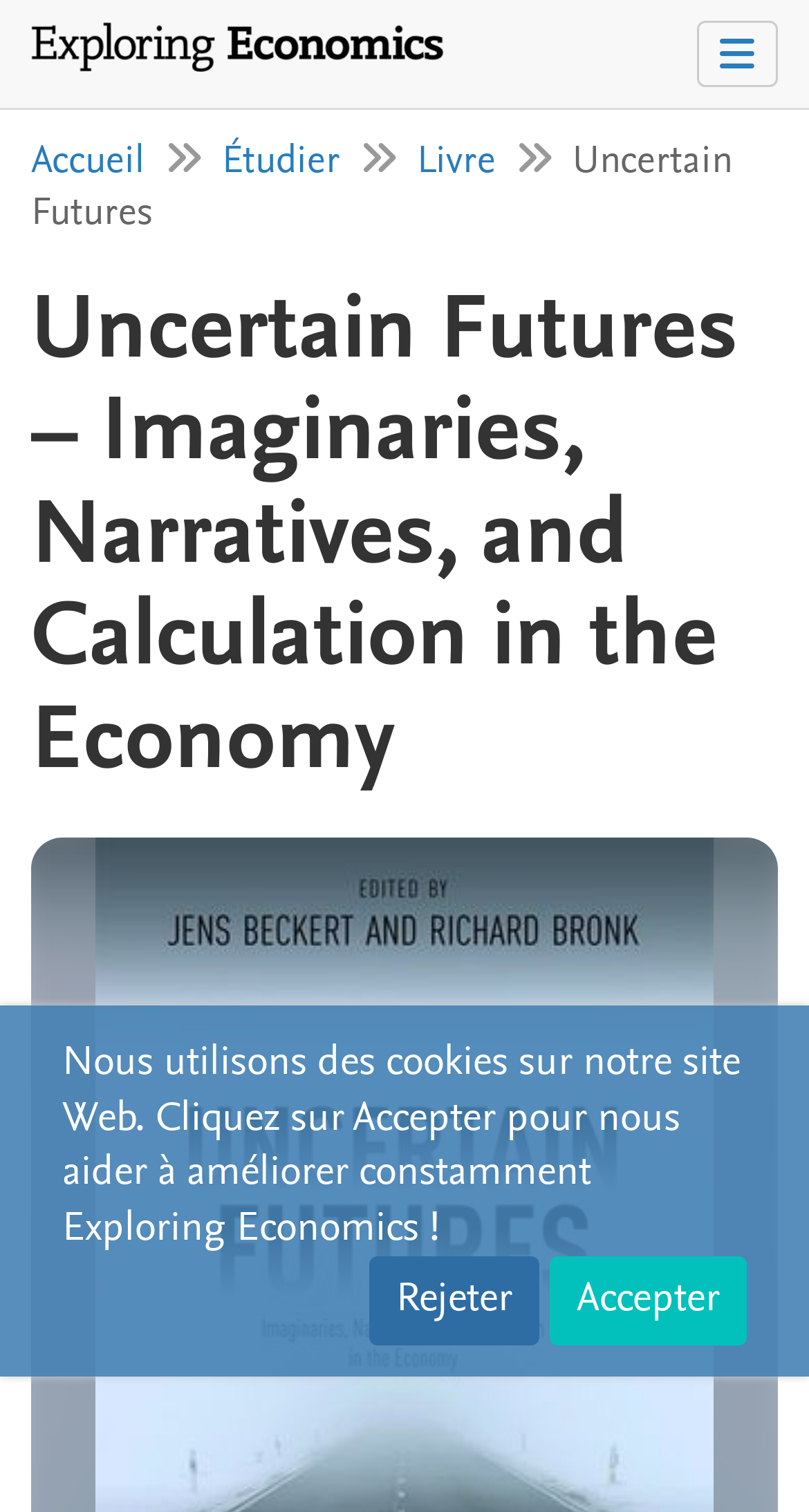Create an elaborate caption for the webpage.

The webpage is titled "Uncertain Futures | Exploring Economics" and has a prominent image at the top left corner, taking up about half of the width of the page. Below the image, there is a horizontal navigation menu with four links: "Accueil", "Étudier", "Livre", and the title "Uncertain Futures" which spans almost the entire width of the page.

The main content of the page is headed by a title "Uncertain Futures – Imaginaries, Narratives, and Calculation in the Economy", which is centered and takes up about three-quarters of the page's width. This title is positioned roughly in the middle of the page, vertically.

At the bottom of the page, there is a notification message that spans about three-quarters of the page's width, informing users that the website uses cookies and asking them to accept or reject this practice. Below this message, there are two buttons, "Rejeter" and "Accepter", positioned side by side, with "Rejeter" on the left and "Accepter" on the right.

On the top right corner of the page, there is a small icon represented by the Unicode character "\uf0c9", which is a link.